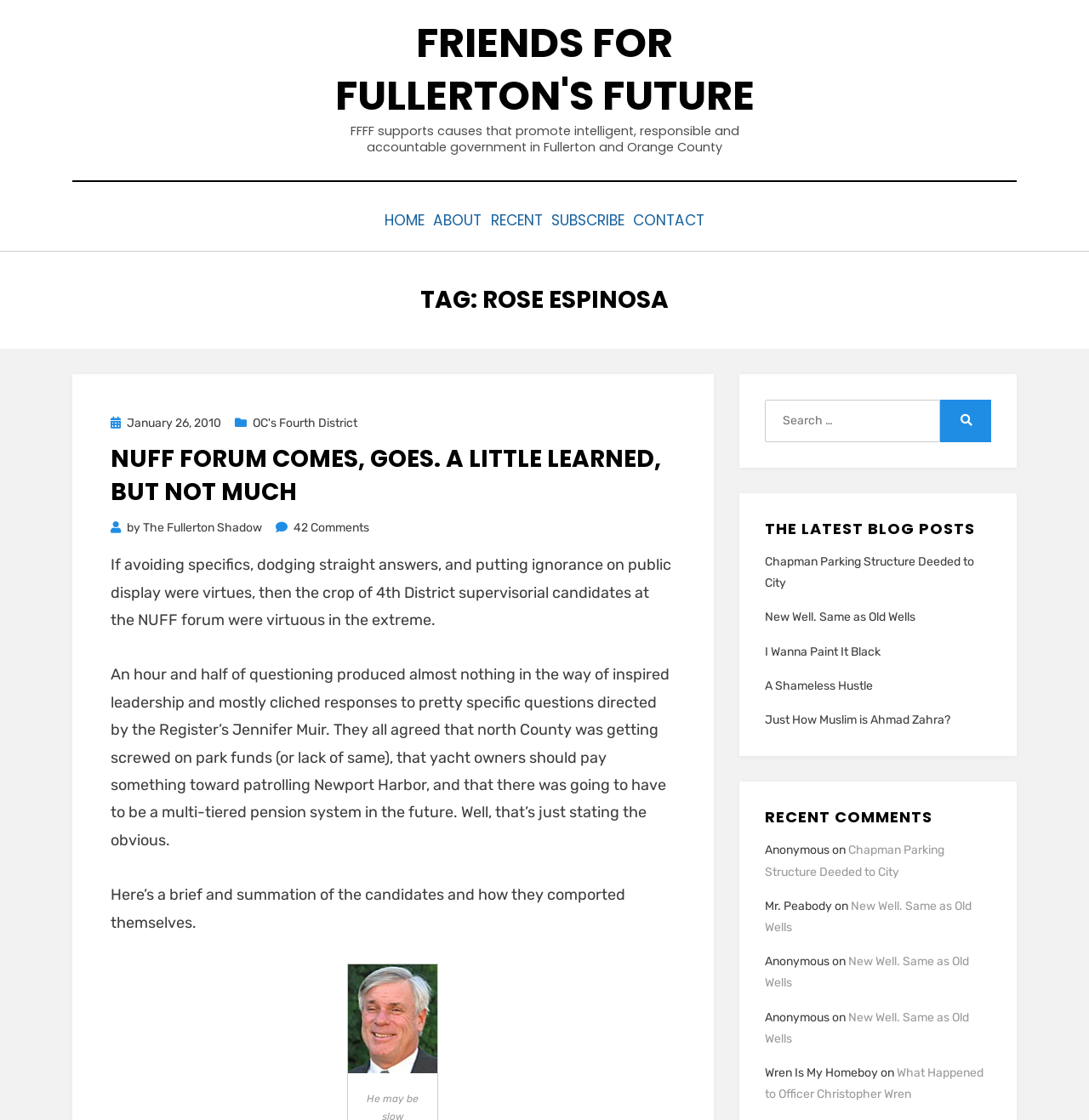Find the bounding box coordinates of the clickable area that will achieve the following instruction: "Read the latest blog post 'Chapman Parking Structure Deeded to City'".

[0.702, 0.492, 0.894, 0.524]